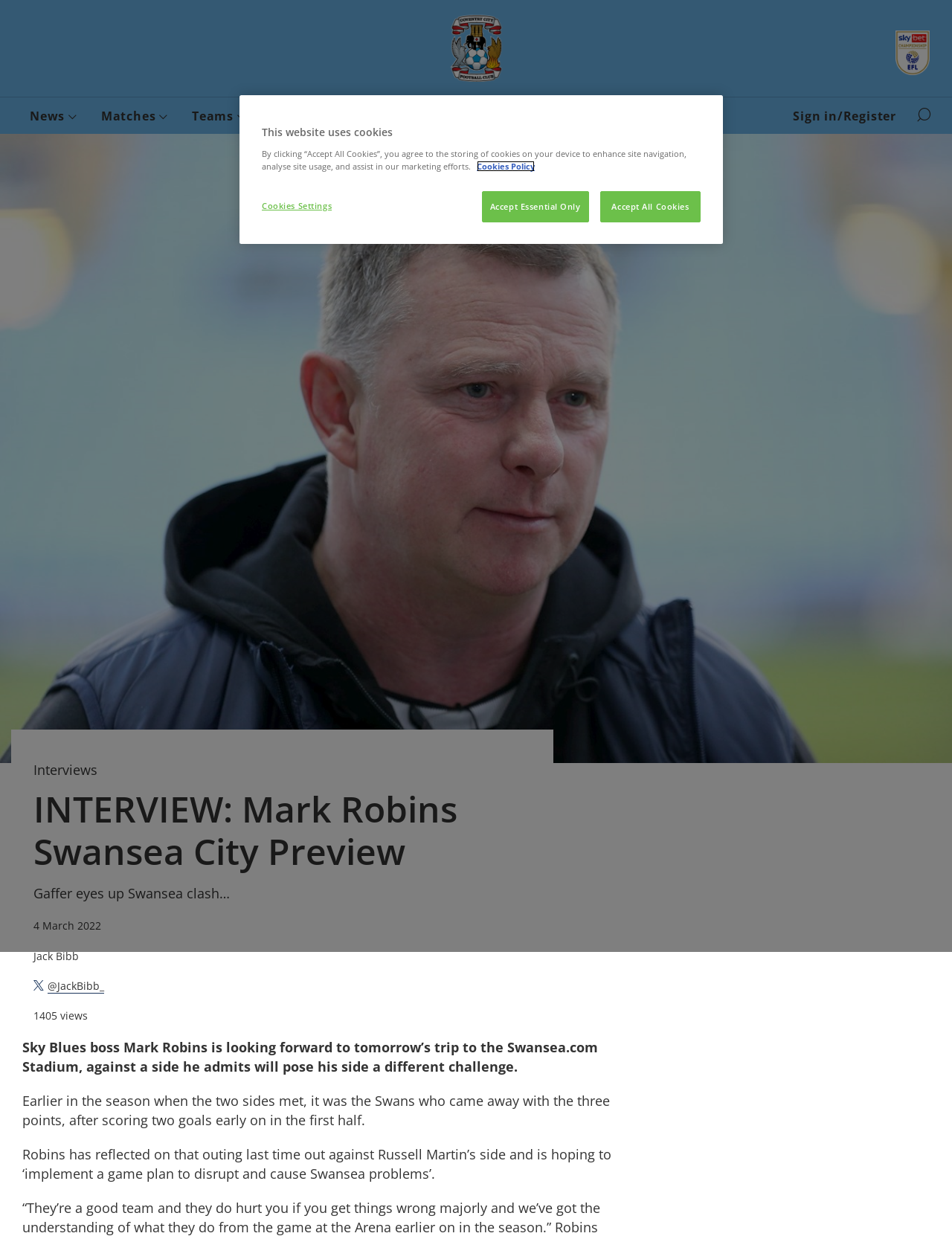Identify the bounding box coordinates of the clickable region necessary to fulfill the following instruction: "Read the interview with Mark Robins". The bounding box coordinates should be four float numbers between 0 and 1, i.e., [left, top, right, bottom].

[0.035, 0.635, 0.57, 0.705]